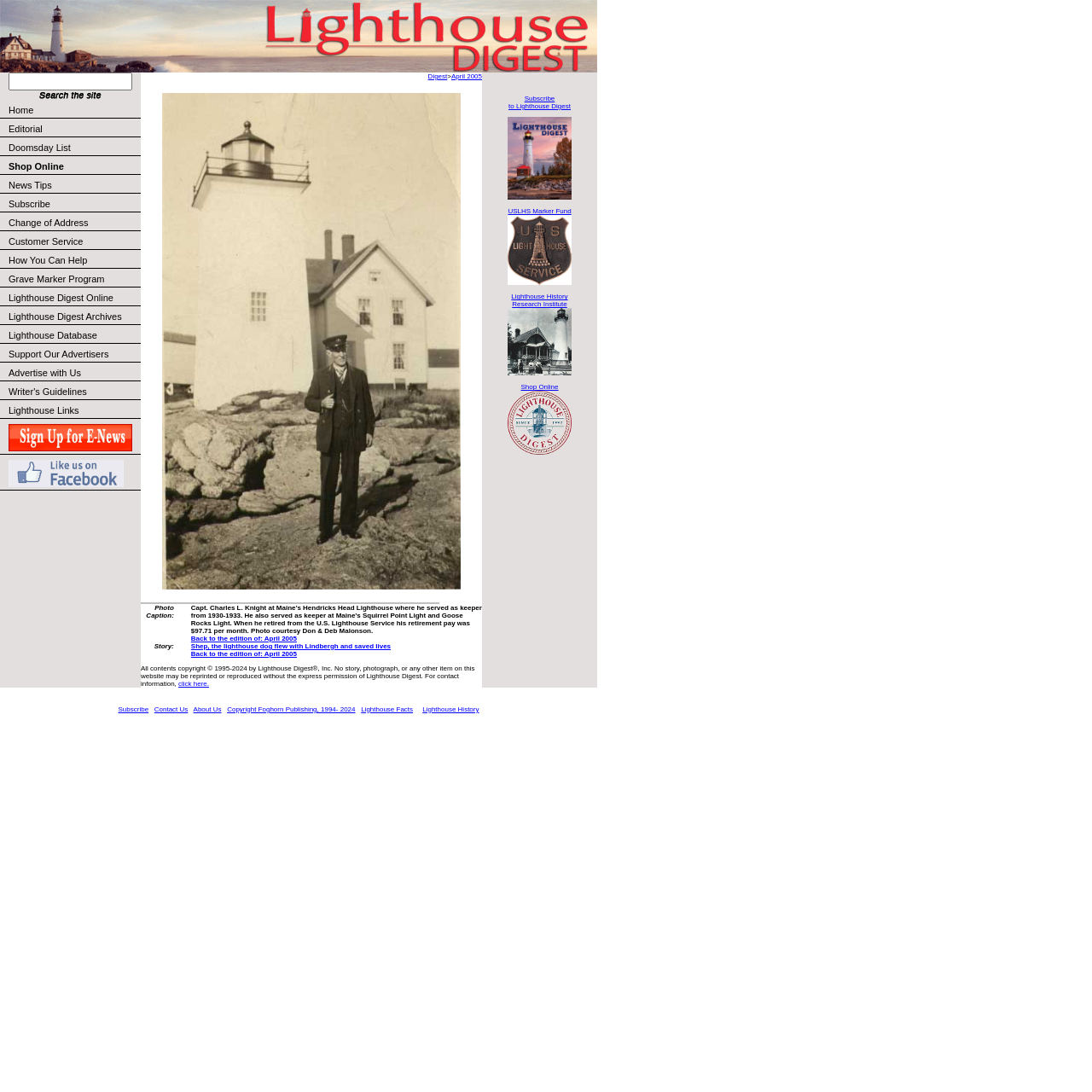Could you locate the bounding box coordinates for the section that should be clicked to accomplish this task: "Read about Shep, the lighthouse dog".

[0.175, 0.588, 0.358, 0.595]